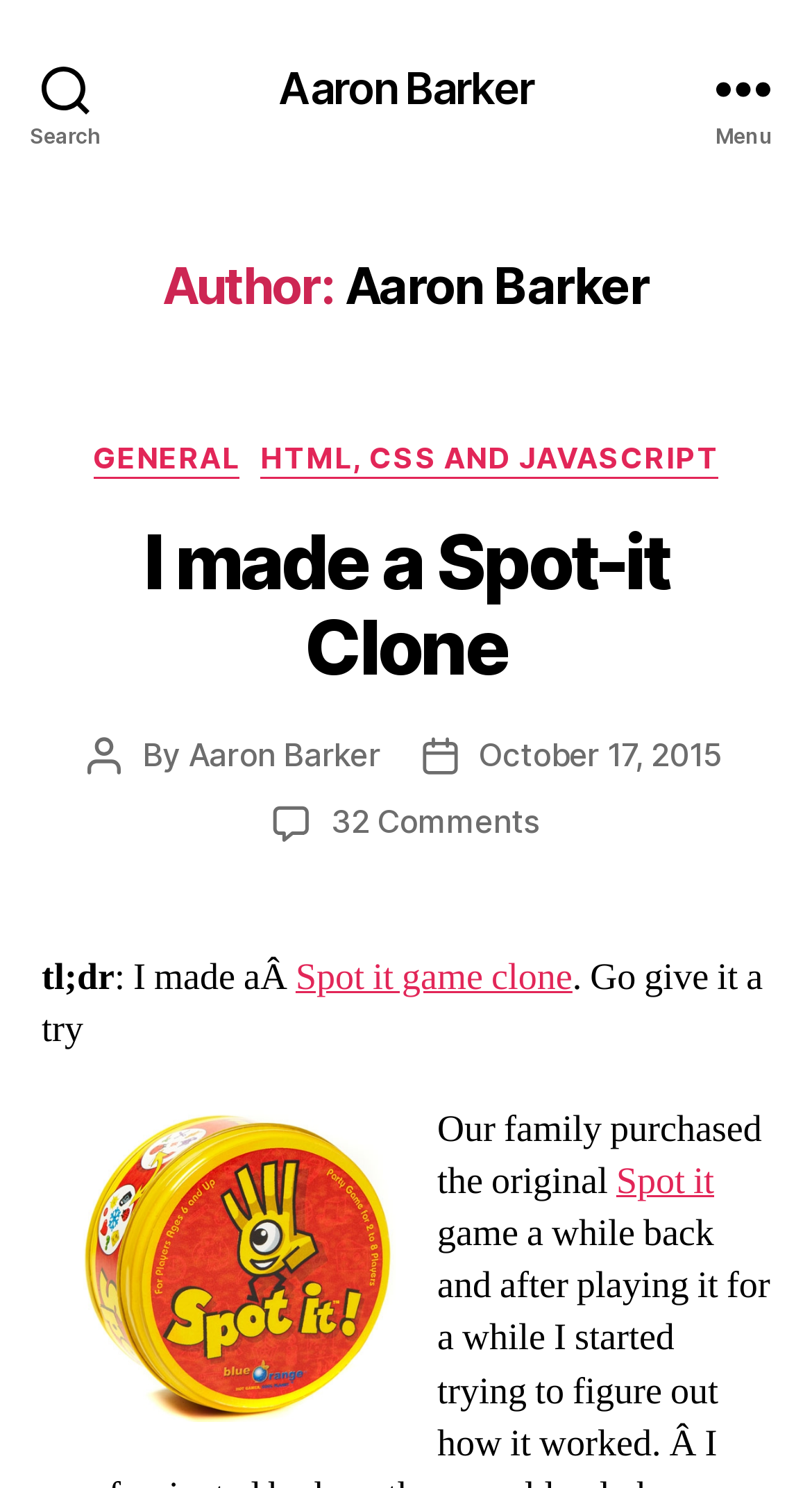Select the bounding box coordinates of the element I need to click to carry out the following instruction: "Read the post 'I made a Spot-it Clone'".

[0.177, 0.347, 0.823, 0.466]